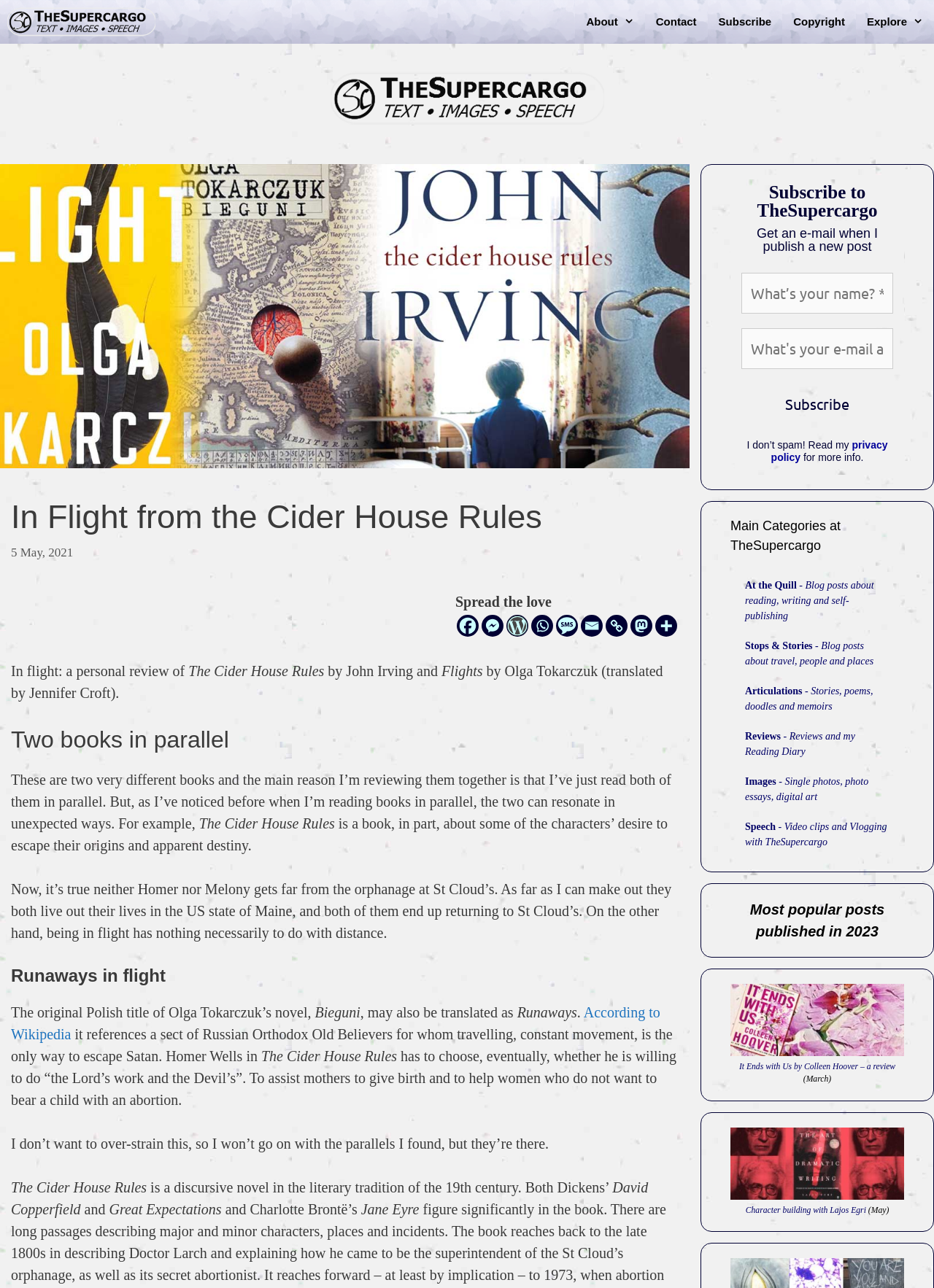Identify the bounding box coordinates of the region that needs to be clicked to carry out this instruction: "Click the link to the About page". Provide these coordinates as four float numbers ranging from 0 to 1, i.e., [left, top, right, bottom].

[0.616, 0.0, 0.69, 0.034]